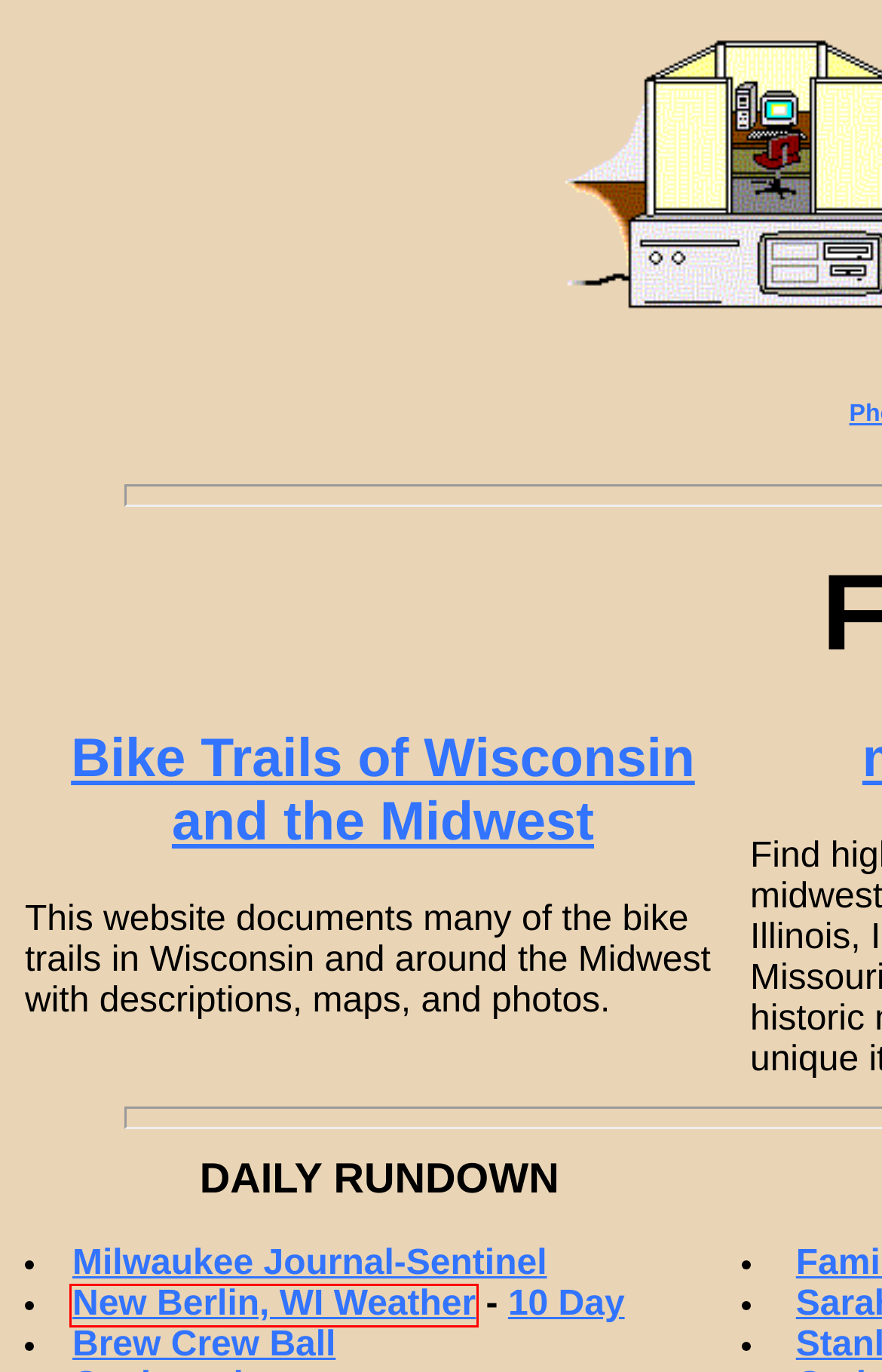Analyze the screenshot of a webpage featuring a red rectangle around an element. Pick the description that best fits the new webpage after interacting with the element inside the red bounding box. Here are the candidates:
A. Website Hosting | Pair Networks | Shared Hosting, Managed WordPress, & more
B. Weather Forecast and Conditions for New Berlin, WI - The Weather Channel | Weather.com
C. Games | FREE Online Games & Download Games | Play Games on Shockwave.com
D. 10-Day Weather Forecast for New Berlin, WI - The Weather Channel | weather.com
E. Integral Calculator: Integrate with Wolfram|Alpha
F. Pandora
G. The Best Page In The Universe.
H. midwestroads.com

B